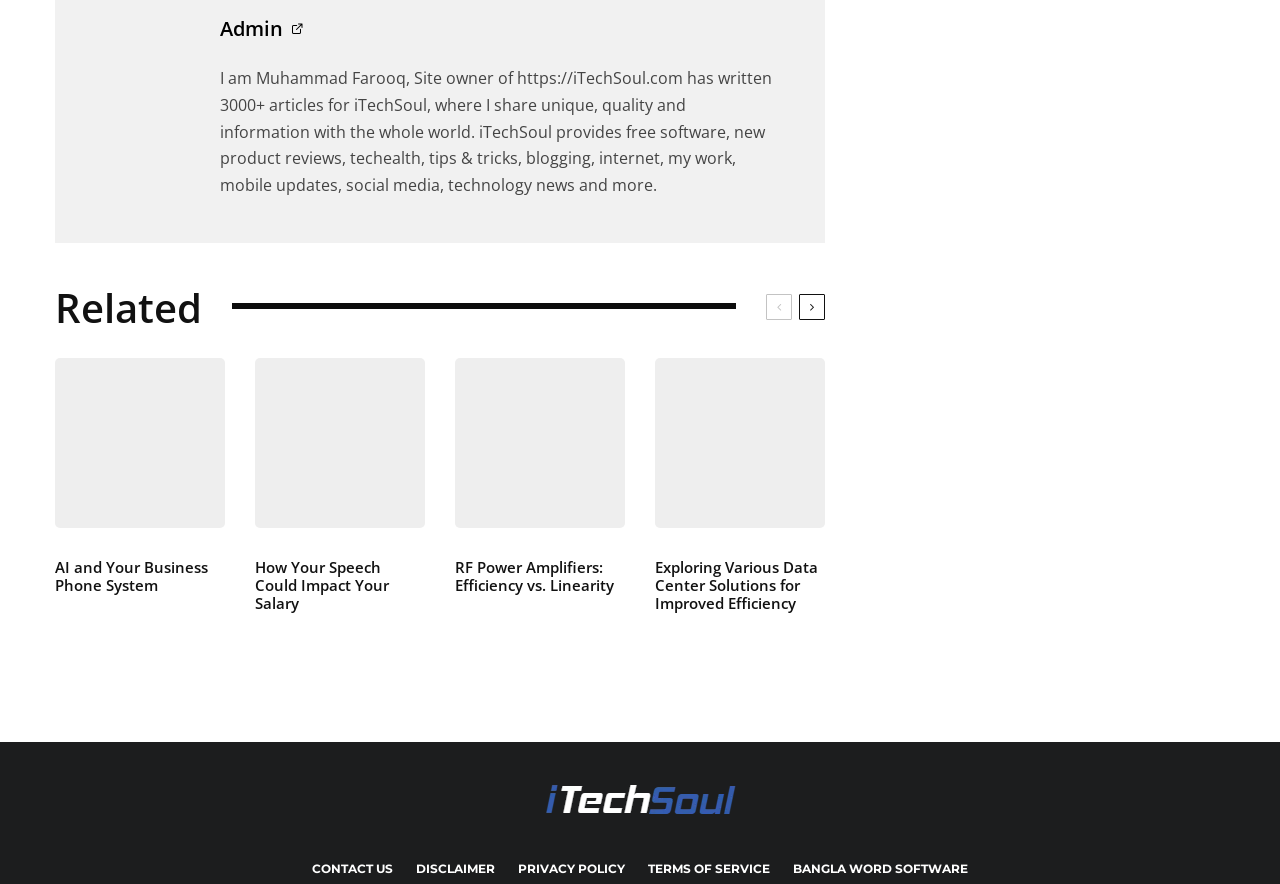Can you find the bounding box coordinates for the UI element given this description: "Privacy Policy"? Provide the coordinates as four float numbers between 0 and 1: [left, top, right, bottom].

[0.405, 0.972, 0.488, 0.994]